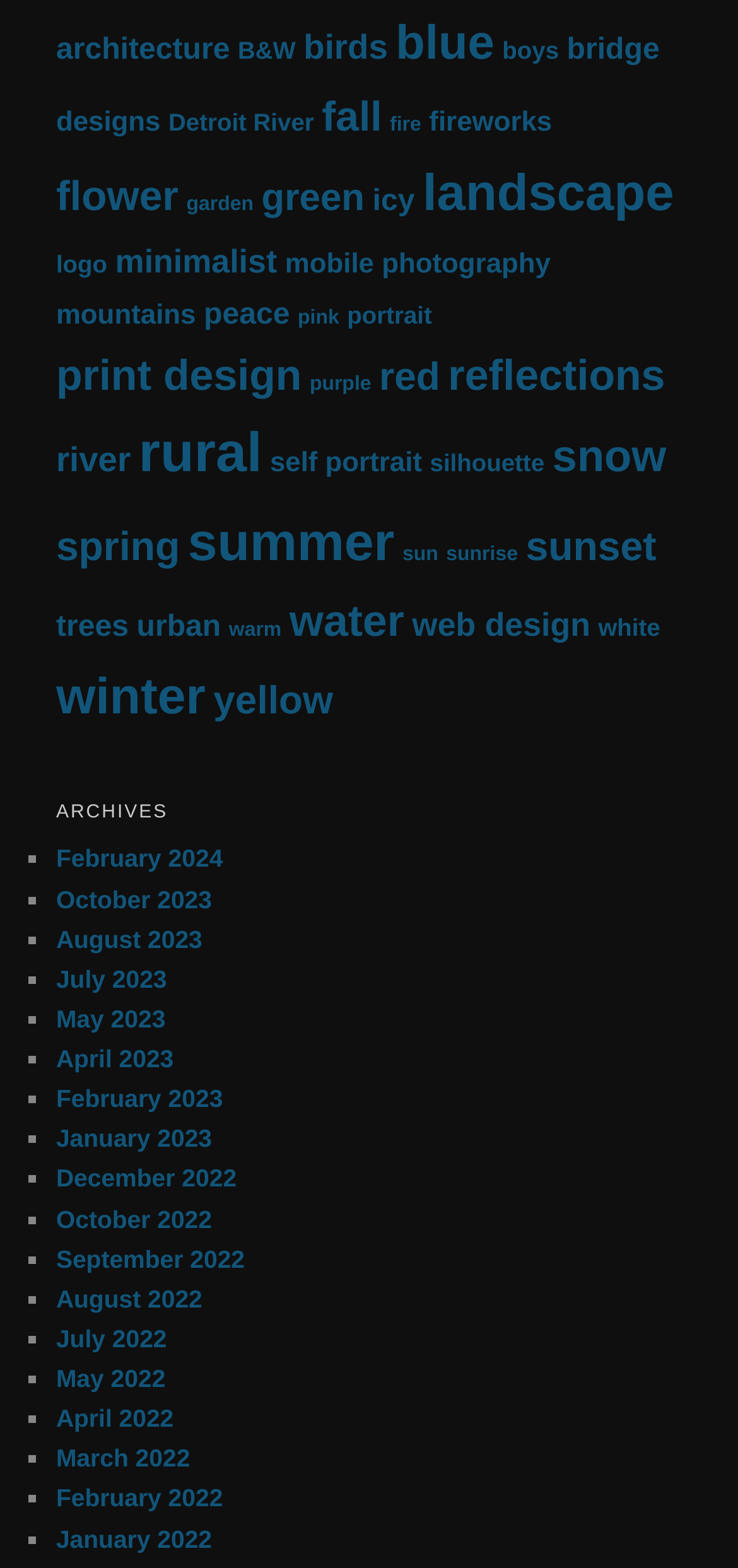Determine the bounding box coordinates for the UI element described. Format the coordinates as (top-left x, top-left y, bottom-right x, bottom-right y) and ensure all values are between 0 and 1. Element description: May 2023

[0.076, 0.641, 0.224, 0.659]